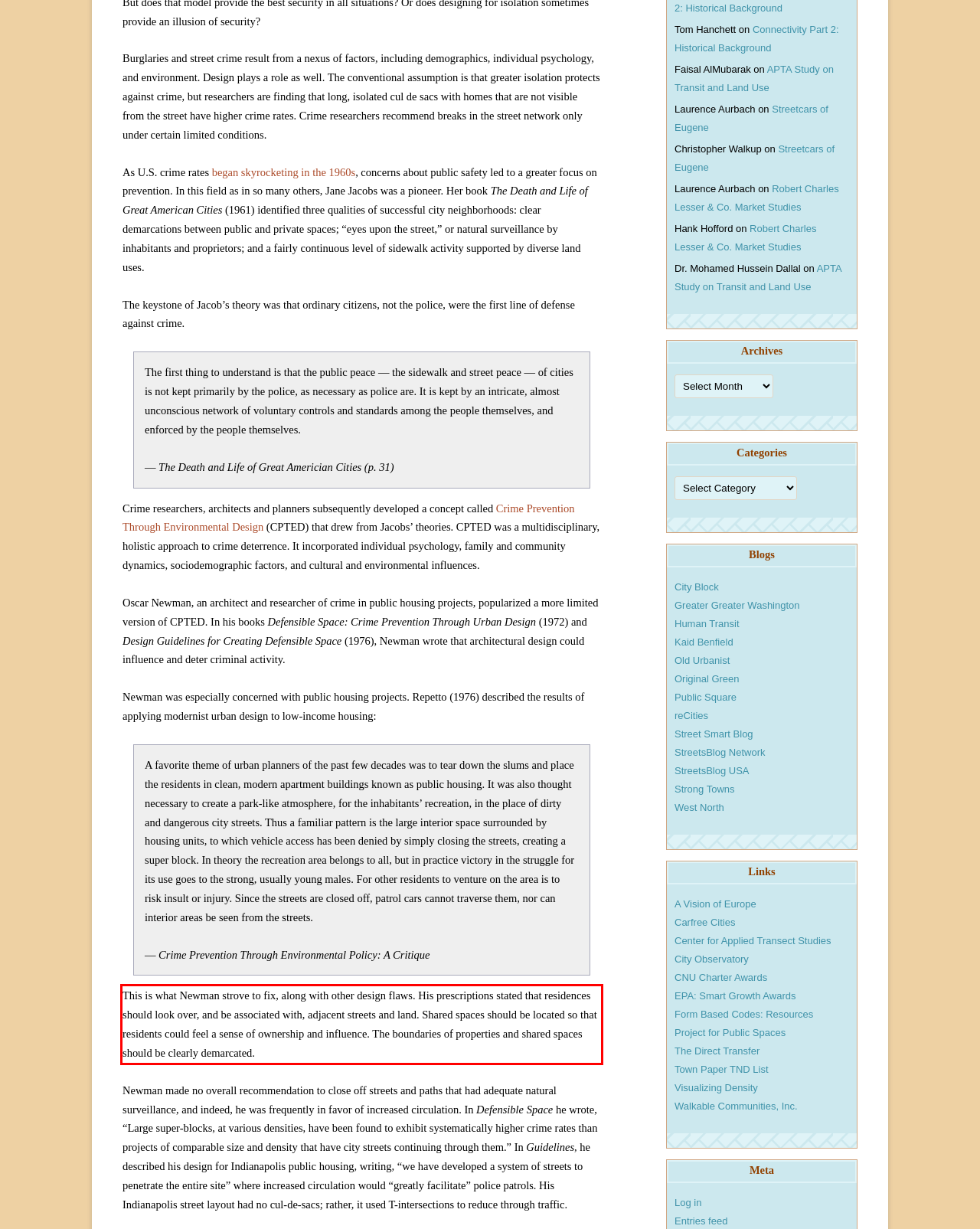Examine the webpage screenshot, find the red bounding box, and extract the text content within this marked area.

This is what Newman strove to fix, along with other design flaws. His prescriptions stated that residences should look over, and be associated with, adjacent streets and land. Shared spaces should be located so that residents could feel a sense of ownership and influence. The boundaries of properties and shared spaces should be clearly demarcated.